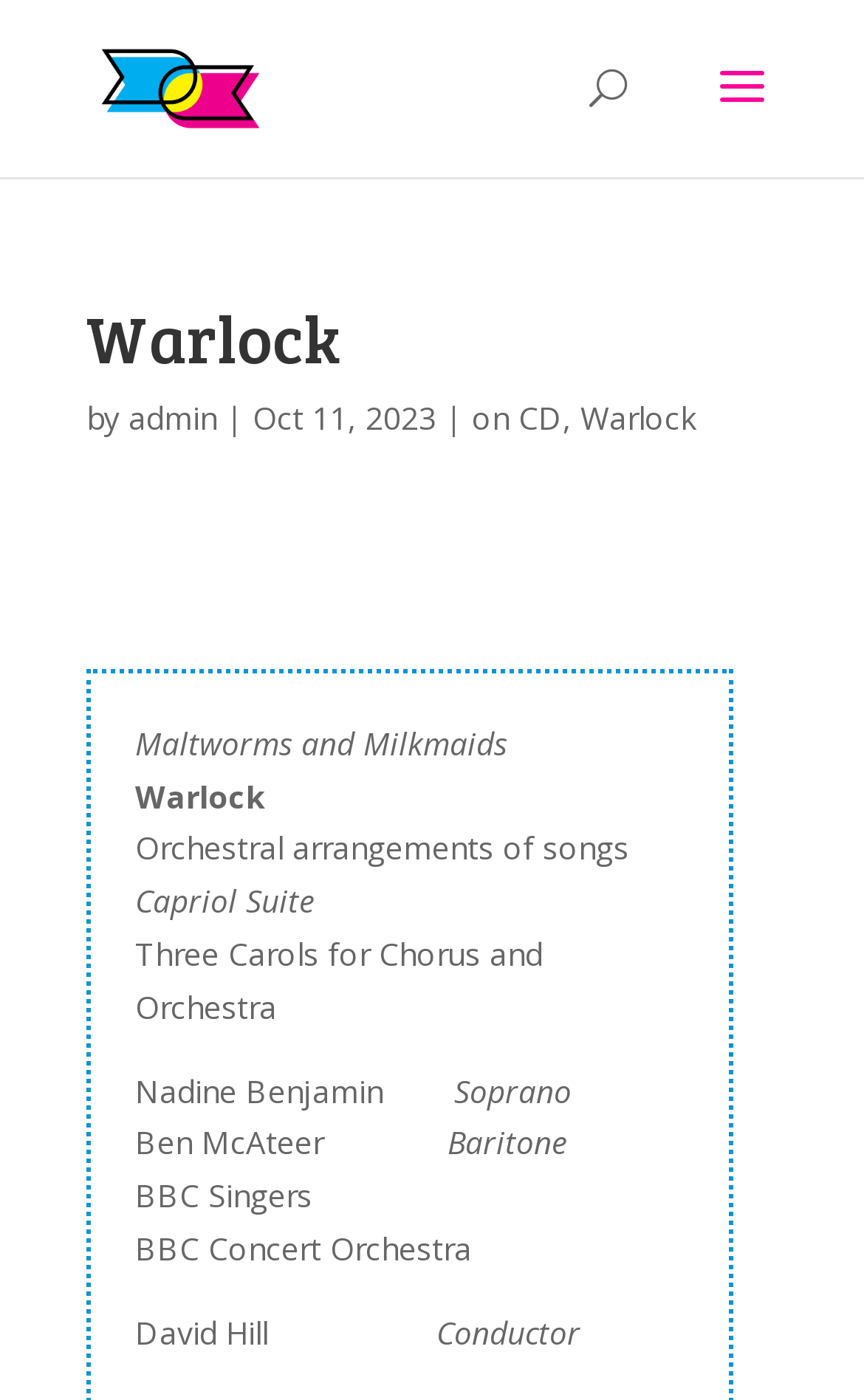Extract the bounding box coordinates for the UI element described as: "on CD".

[0.546, 0.283, 0.651, 0.313]